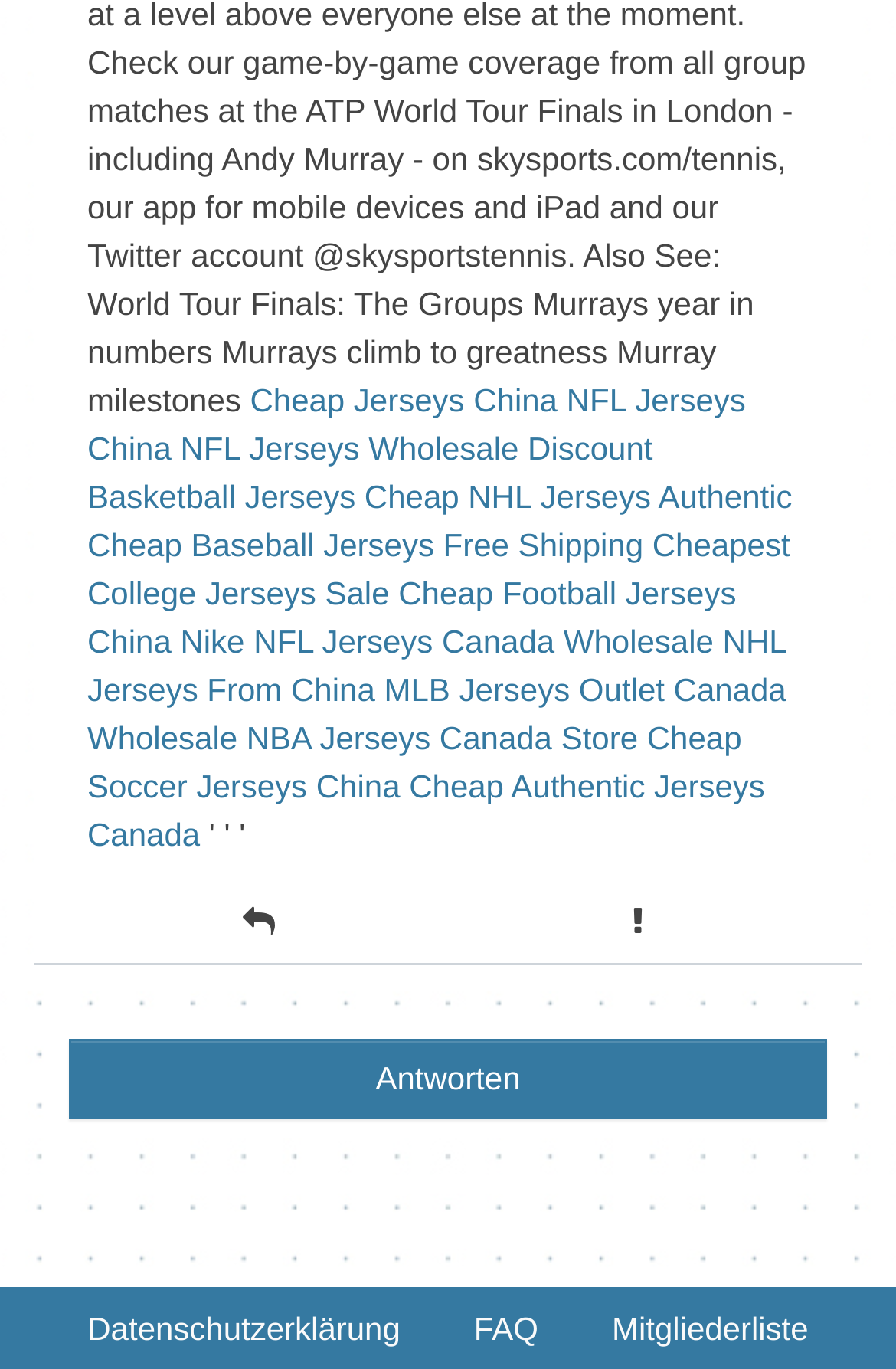Determine the bounding box coordinates for the UI element described. Format the coordinates as (top-left x, top-left y, bottom-right x, bottom-right y) and ensure all values are between 0 and 1. Element description: Cheap NHL Jerseys Authentic

[0.407, 0.35, 0.884, 0.376]